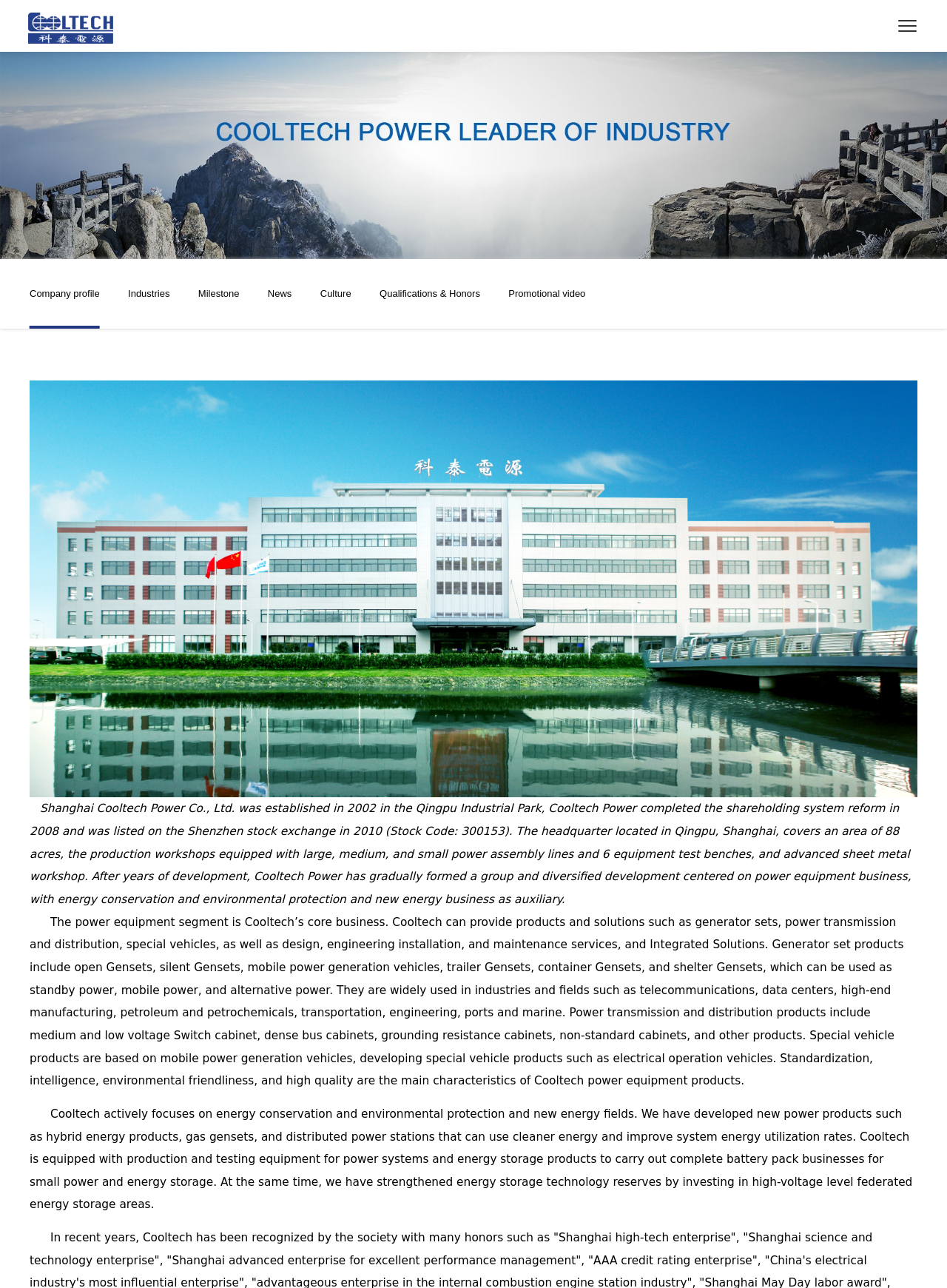Provide a brief response using a word or short phrase to this question:
What is the main business of Shanghai Cooltech Power Co., Ltd?

Power equipment